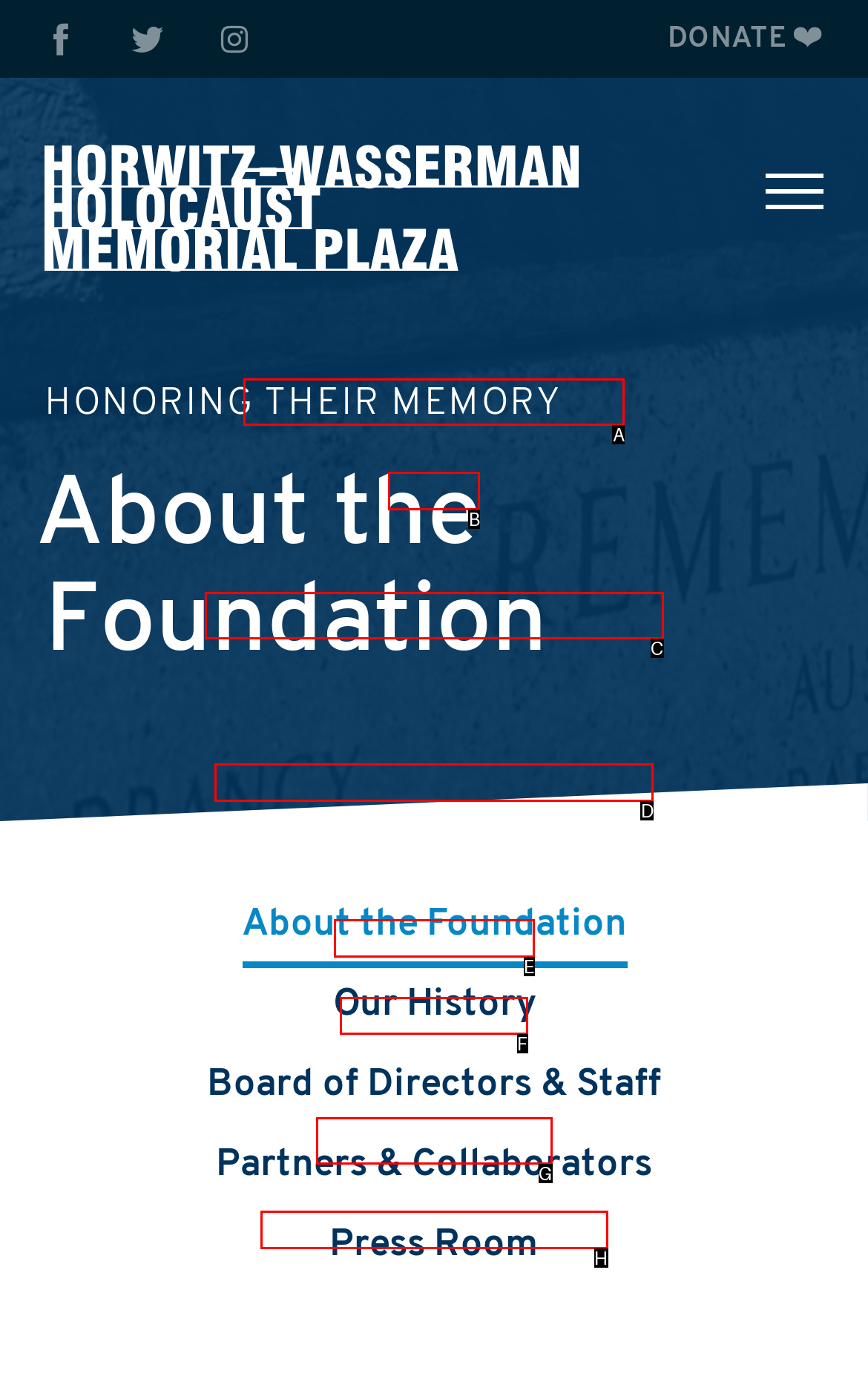Tell me which one HTML element I should click to complete the following task: Contact Us Answer with the option's letter from the given choices directly.

F